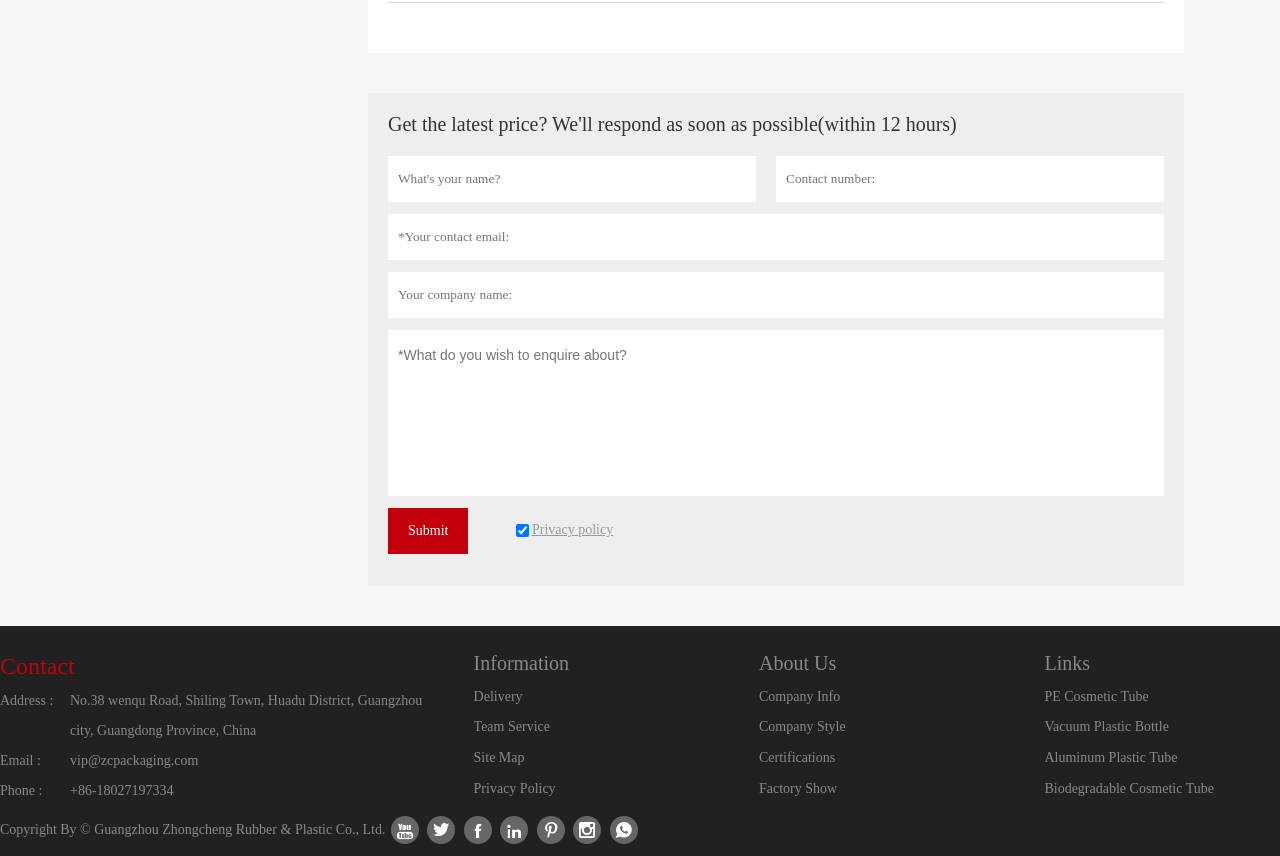Specify the bounding box coordinates of the element's region that should be clicked to achieve the following instruction: "Enter your name". The bounding box coordinates consist of four float numbers between 0 and 1, in the format [left, top, right, bottom].

[0.309, 0.191, 0.584, 0.226]